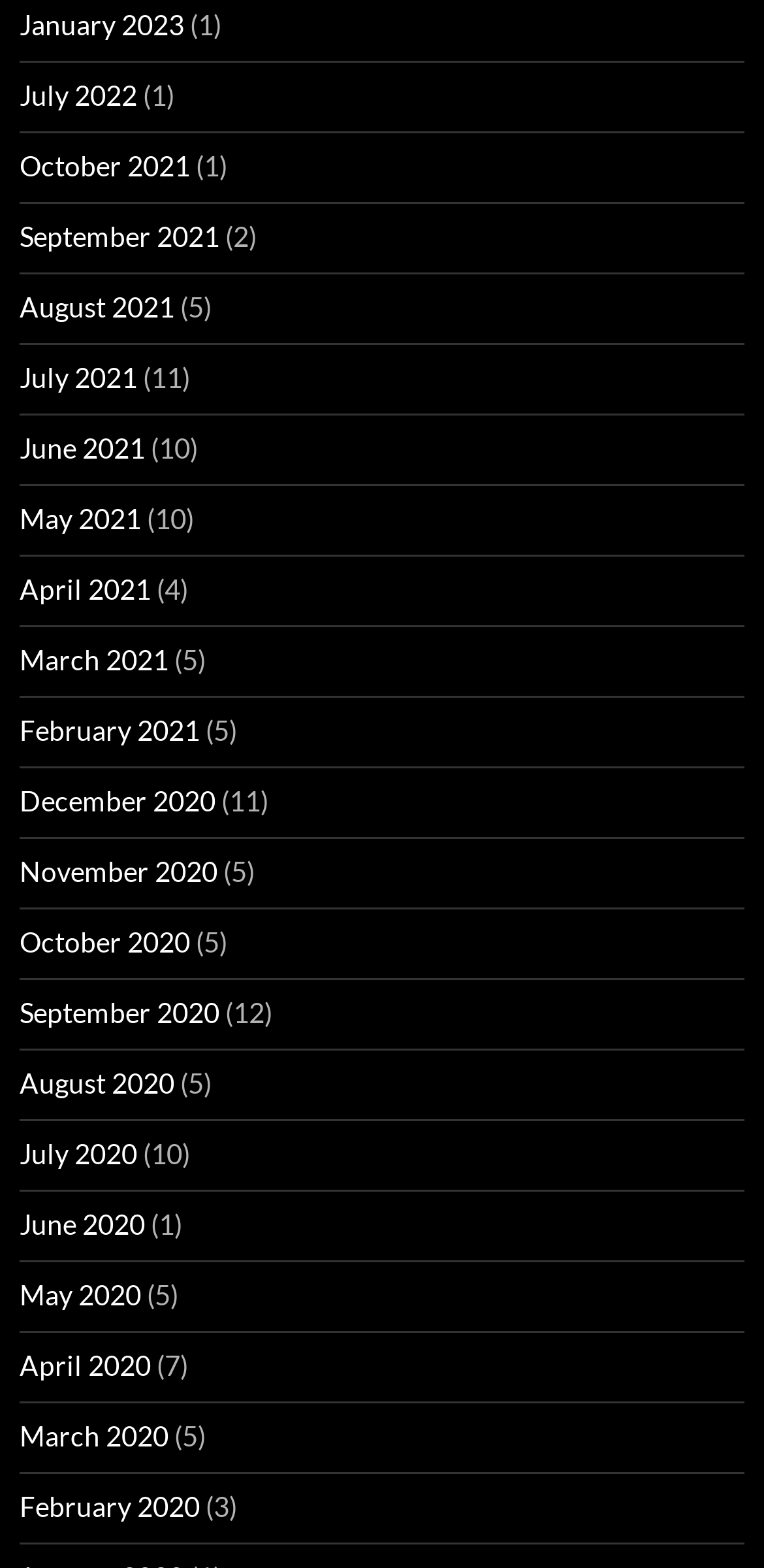Find the bounding box coordinates of the clickable area required to complete the following action: "Go to July 2022".

[0.026, 0.05, 0.179, 0.071]